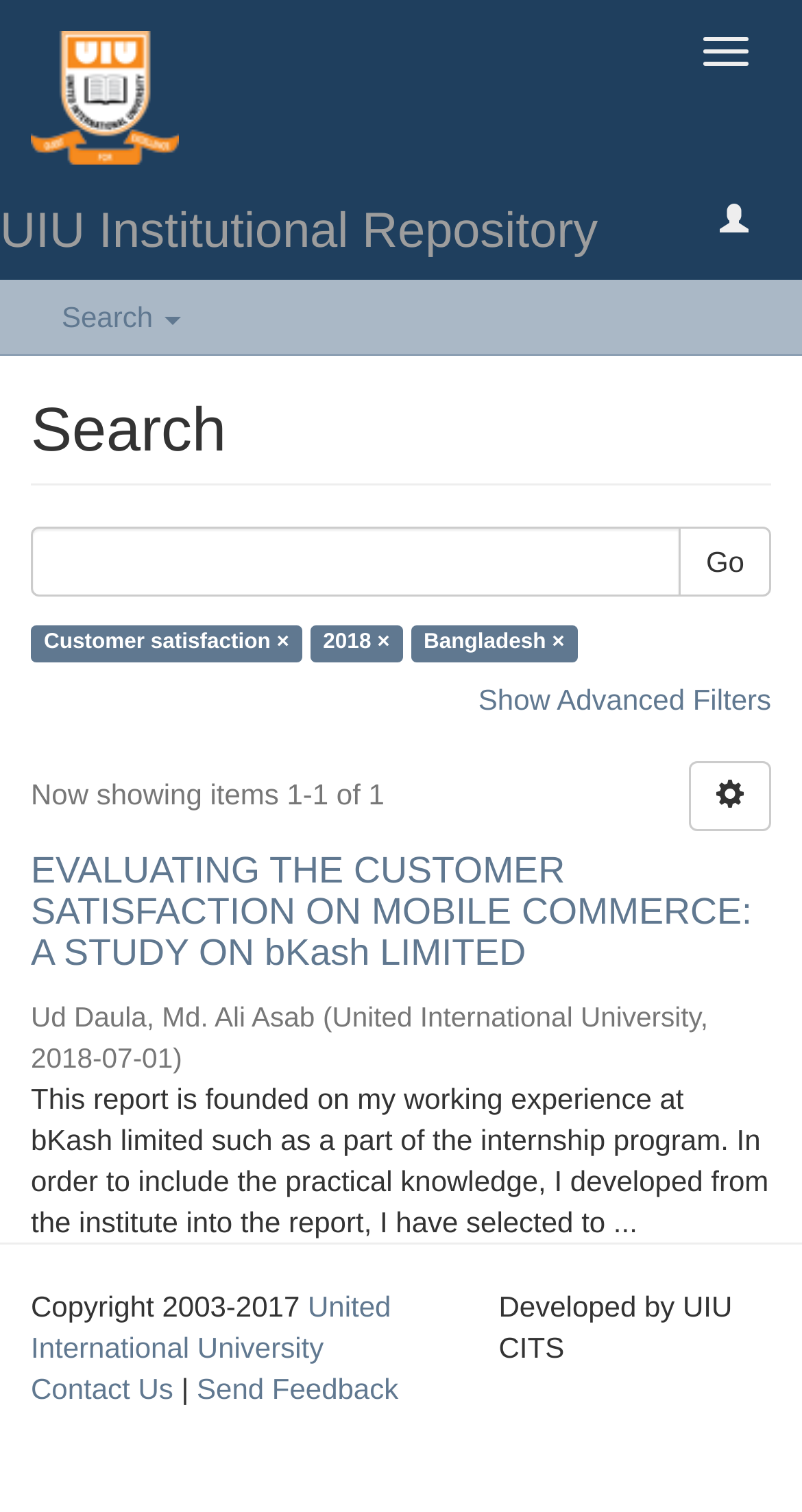Write a detailed summary of the webpage, including text, images, and layout.

The webpage is a search page for an institutional repository, specifically the United International University (UIU) Institutional Repository. At the top left, there is a logo image and a link to the UIU homepage. Next to the logo, there is a heading that reads "UIU Institutional Repository". 

On the top right, there are two buttons: "Toggle navigation" and a search button. Below the search button, there is a heading that reads "Search". 

In the main content area, there is a search form with a text box and a "Go" button. Above the search form, there is a heading that reads "Search". Below the search form, there are three static text elements that read "Customer satisfaction ×", "2018 ×", and "Bangladesh ×". 

Further down, there is a link to "Show Advanced Filters" and a static text that reads "Now showing items 1-1 of 1". Next to this text, there is a button with no label. 

Below this, there is a search result item that includes a link to a study titled "EVALUATING THE CUSTOMER SATISFACTION ON MOBILE COMMERCE: A STUDY ON bKash LIMITED". This item also includes the author's name, institution, and publication date. 

There is a brief abstract or summary of the study below the title. At the bottom of the page, there is a footer section that includes copyright information, links to the UIU homepage, contact us, and send feedback, as well as a statement that the page was developed by UIU CITS.